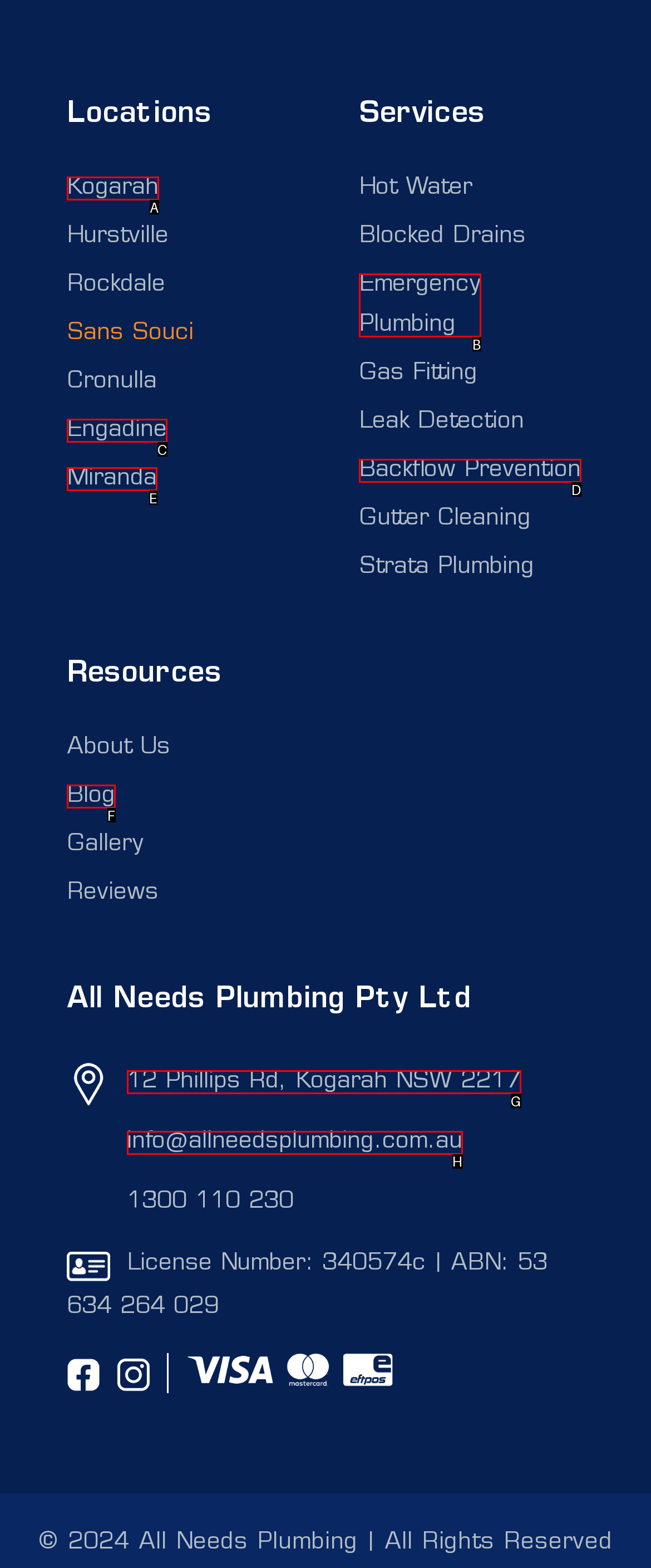Identify which HTML element aligns with the description: Blog
Answer using the letter of the correct choice from the options available.

F